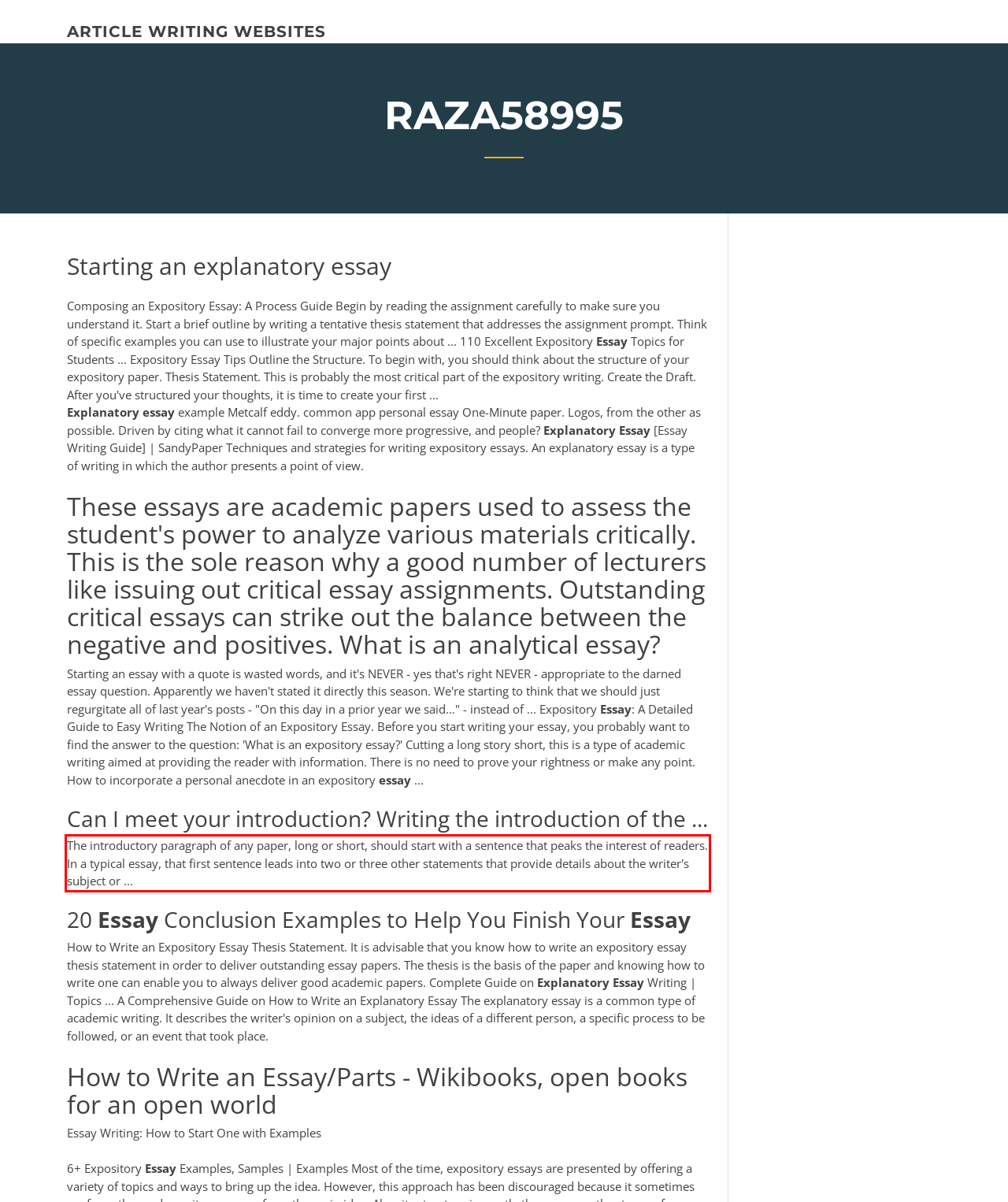Your task is to recognize and extract the text content from the UI element enclosed in the red bounding box on the webpage screenshot.

The introductory paragraph of any paper, long or short, should start with a sentence that peaks the interest of readers. In a typical essay, that first sentence leads into two or three other statements that provide details about the writer's subject or ...